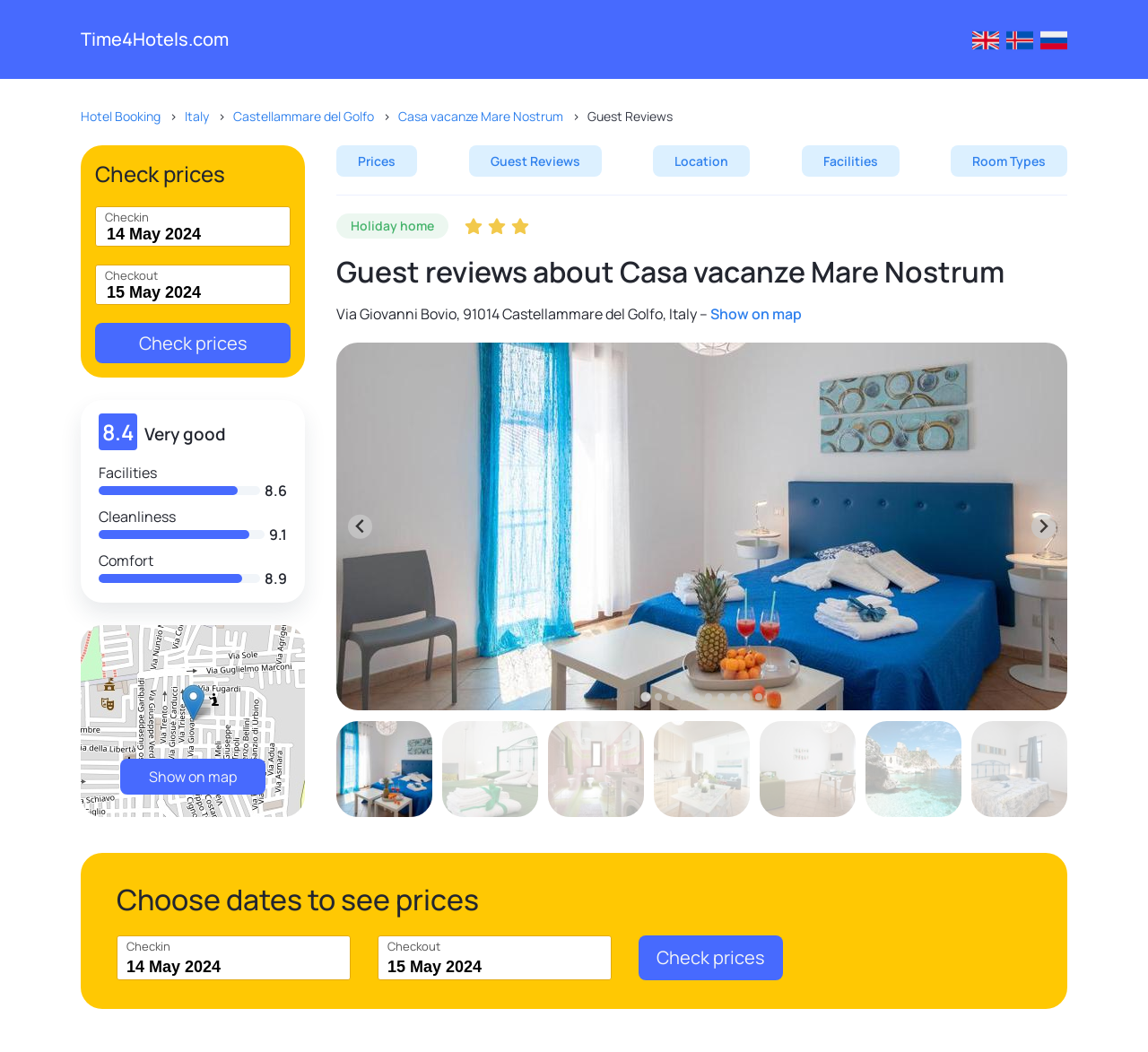Respond to the question below with a single word or phrase:
How many images are there in the image gallery?

10